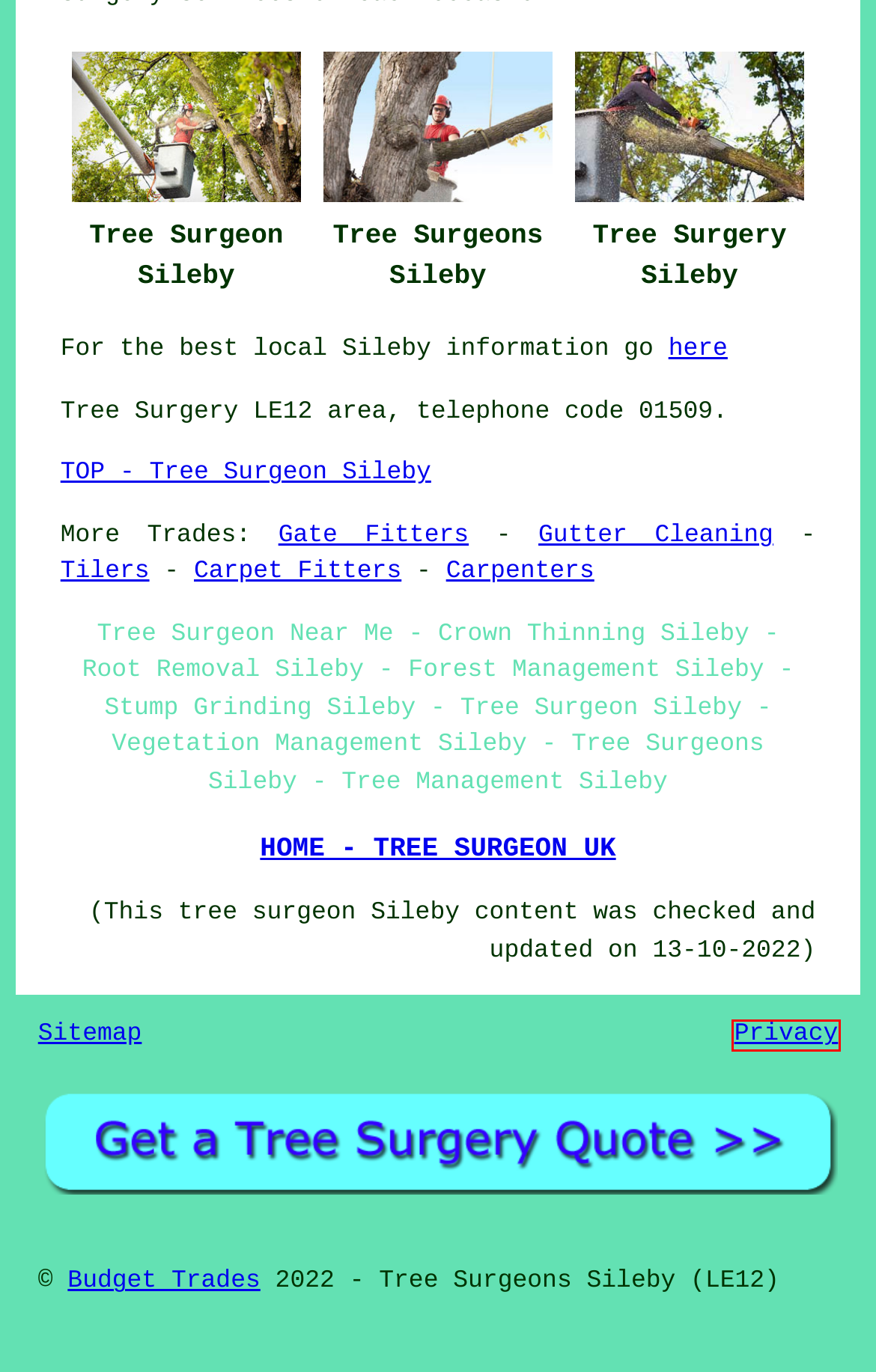Look at the given screenshot of a webpage with a red rectangle bounding box around a UI element. Pick the description that best matches the new webpage after clicking the element highlighted. The descriptions are:
A. Privacy Policy
B. Sileby Parish Council
C. Sileby Carpet Fitters - Carpet Laying Services
D. Sileby Carpenter - Carpenters and Joiners
E. Tree Surgeon - Tree Surgery Services
F. ROR Sitemap for http://www.tree-surgeon.budgettrades.uk/
G. Tilers - Floor and Wall Tiling Services
H. Sileby Tilers - Floor and Wall Tiling Services

A